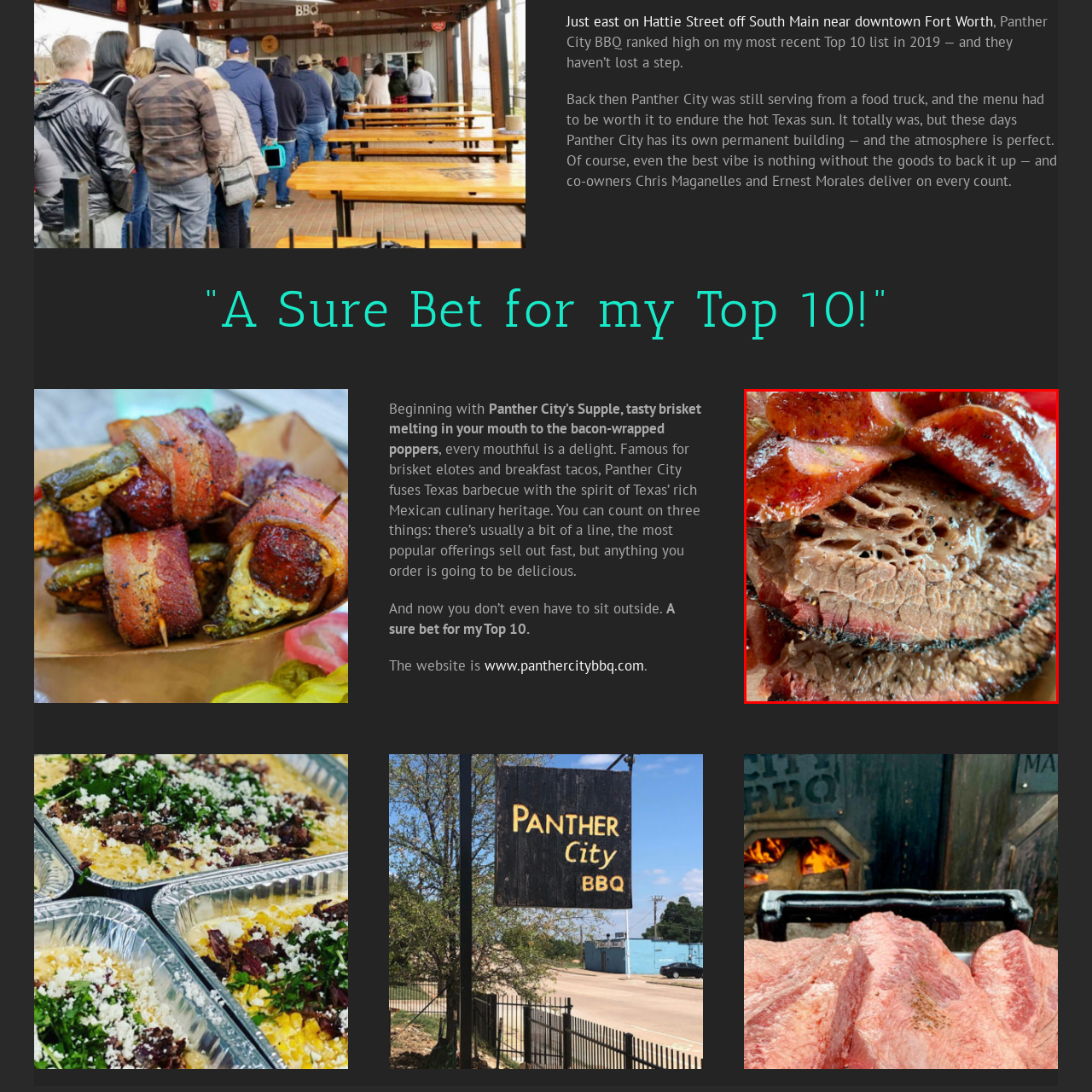Generate a comprehensive caption for the image section marked by the red box.

This mouthwatering image showcases a beautifully prepared brisket, featuring rich, well-defined marbling that indicates its tenderness and flavor. The expertly smoked meat exhibits a deep, smoky crust, while the juicy interior reveals a delightful texture that promises to melt in your mouth. Accompanying the brisket are vibrant slices of smoked sausage, adding a touch of color and flavor contrast. This dish embodies the essence of Texas barbecue, reflecting the culinary artistry and dedication of Panther City BBQ, which is known for its incredible offerings and fusion of traditional Texas flavors with Mexican culinary influences. Perfectly cooked and visually tantalizing, this brisket is a standout choice, sure to delight any barbecue aficionado.